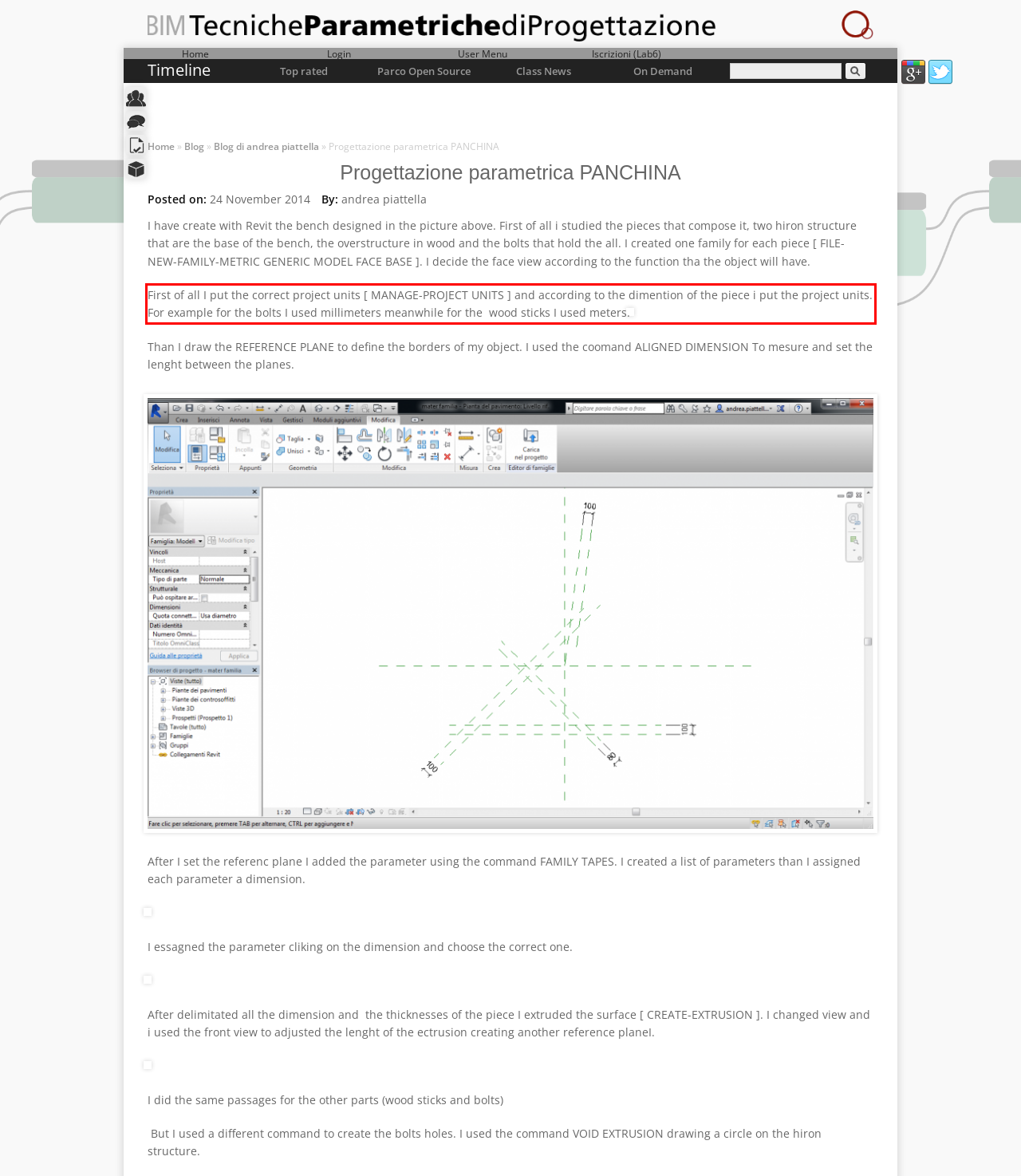Your task is to recognize and extract the text content from the UI element enclosed in the red bounding box on the webpage screenshot.

First of all I put the correct project units [ MANAGE-PROJECT UNITS ] and according to the dimention of the piece i put the project units. For example for the bolts I used millimeters meanwhile for the wood sticks I used meters.